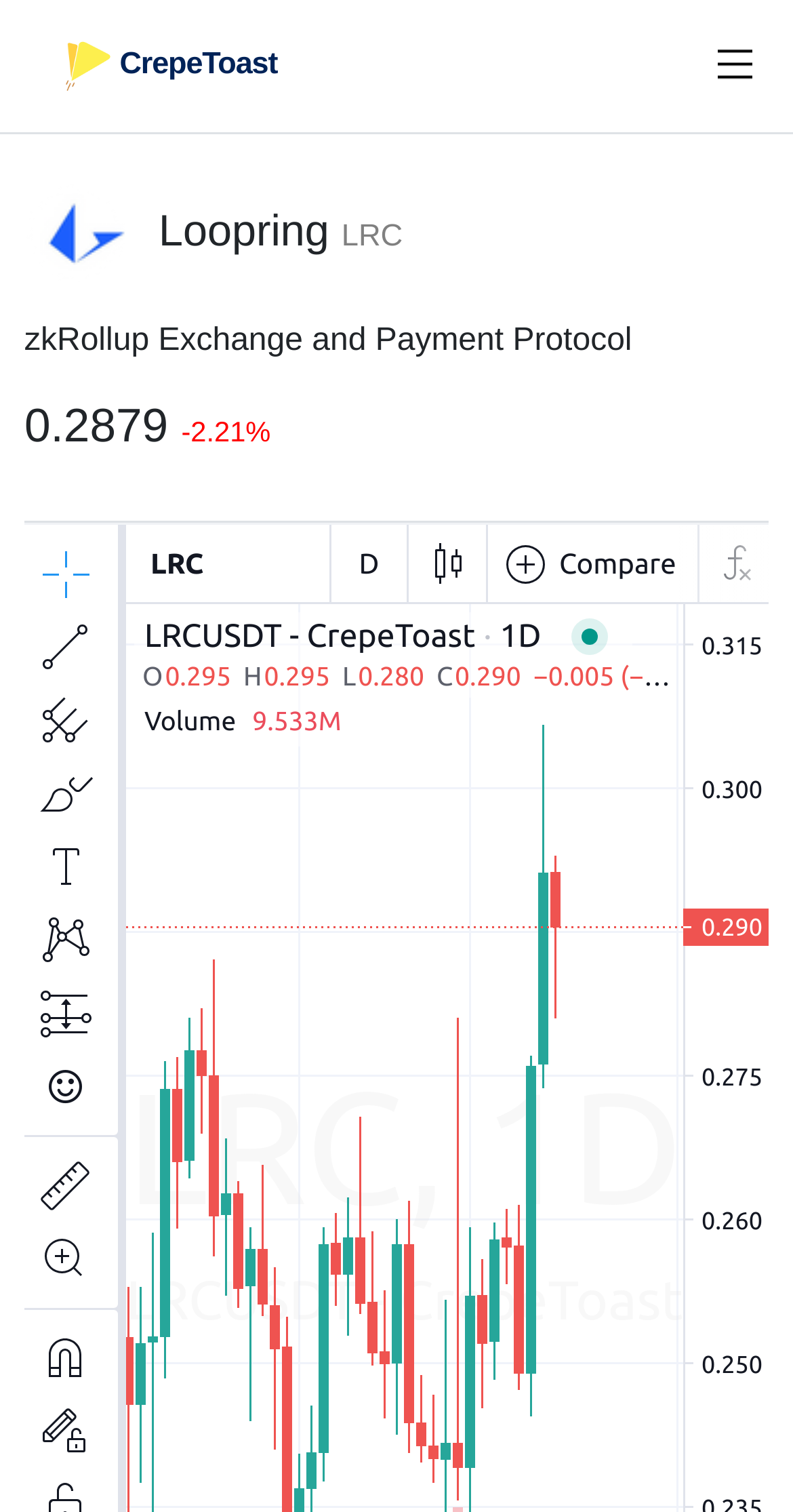Please respond in a single word or phrase: 
What is the purpose of the protocol?

Exchange and Payment